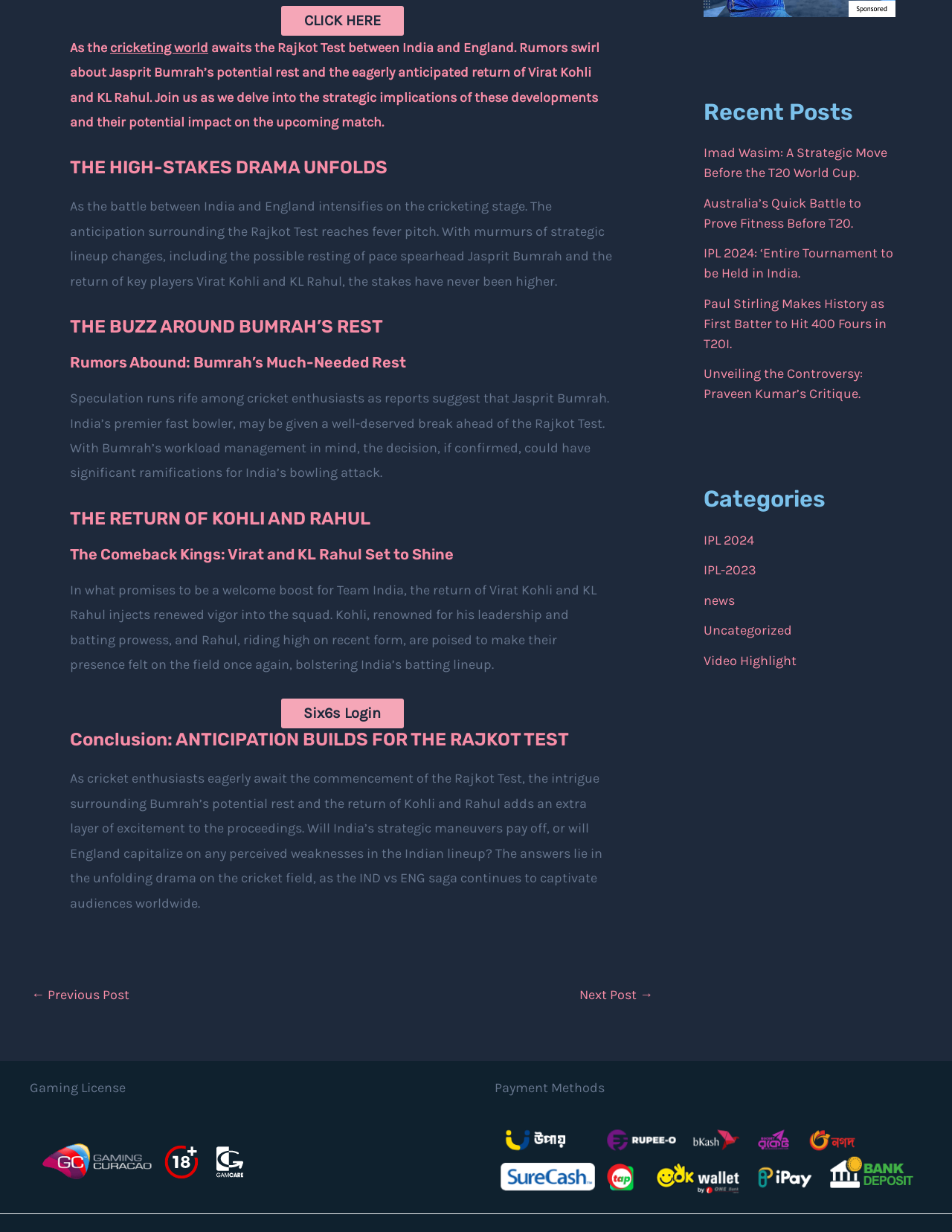Locate the bounding box coordinates of the UI element described by: "Uncategorized". The bounding box coordinates should consist of four float numbers between 0 and 1, i.e., [left, top, right, bottom].

[0.739, 0.505, 0.832, 0.518]